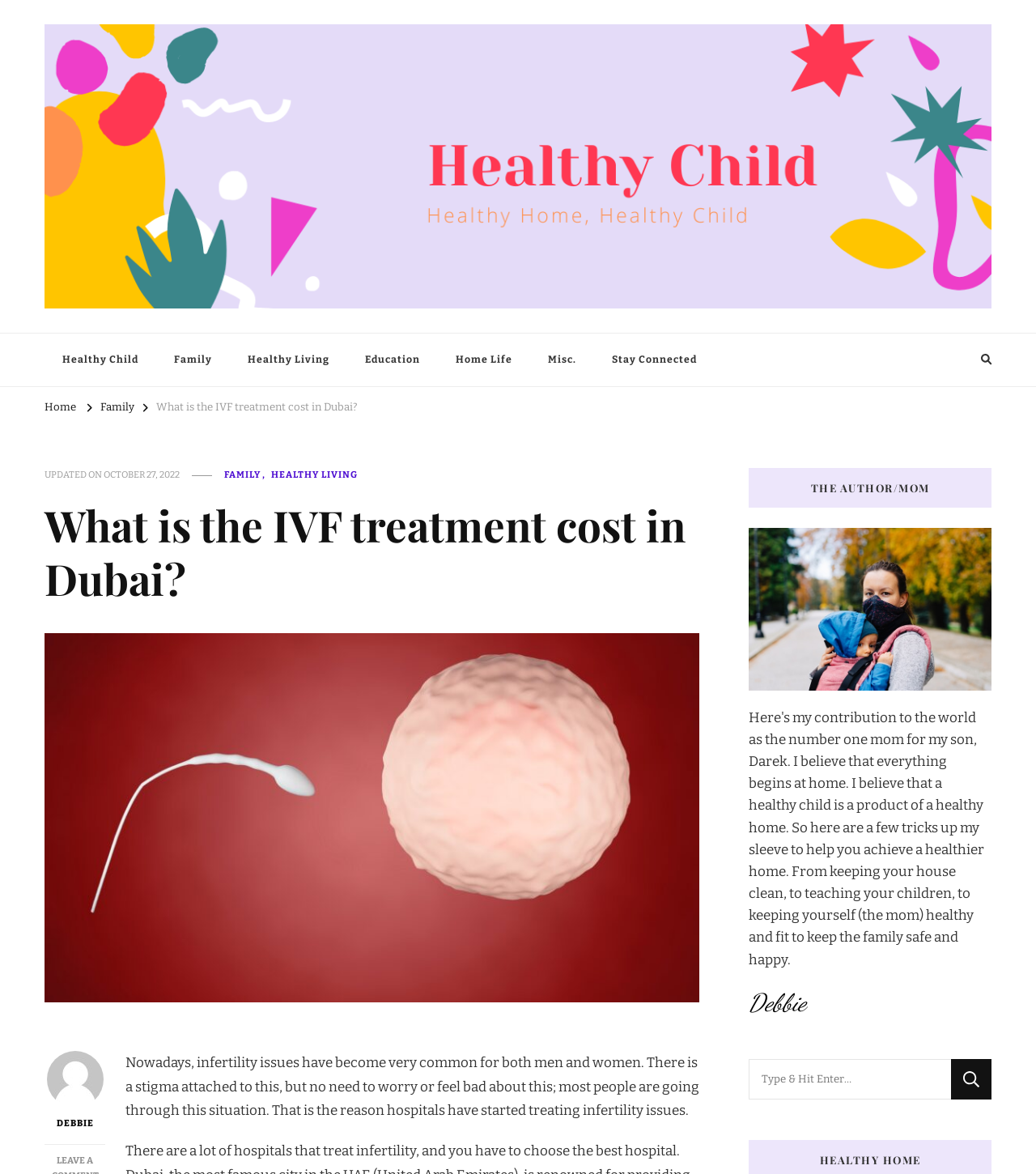What is the principal heading displayed on the webpage?

What is the IVF treatment cost in Dubai?